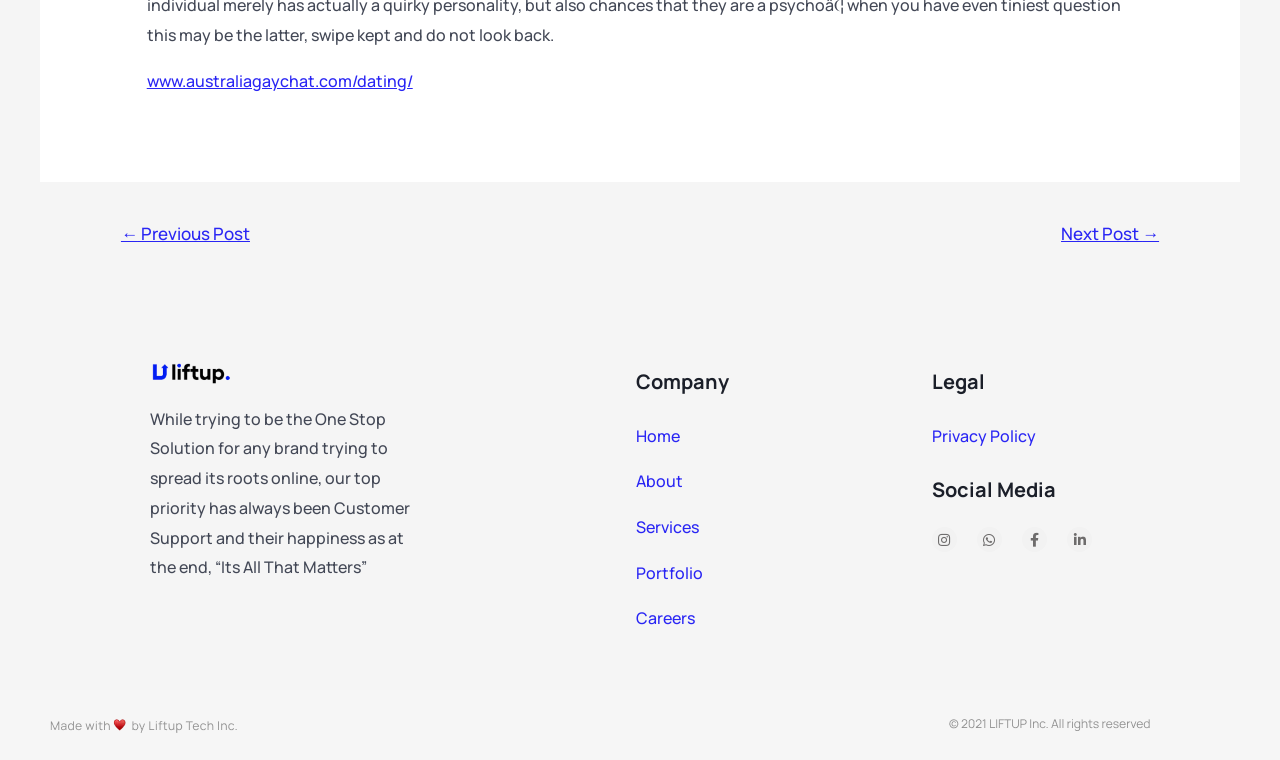What is the name of the company section?
Please analyze the image and answer the question with as much detail as possible.

The heading element with the text 'Company' is located above the links 'Home', 'About', 'Services', 'Portfolio', and 'Careers', indicating that it is the name of the company section.